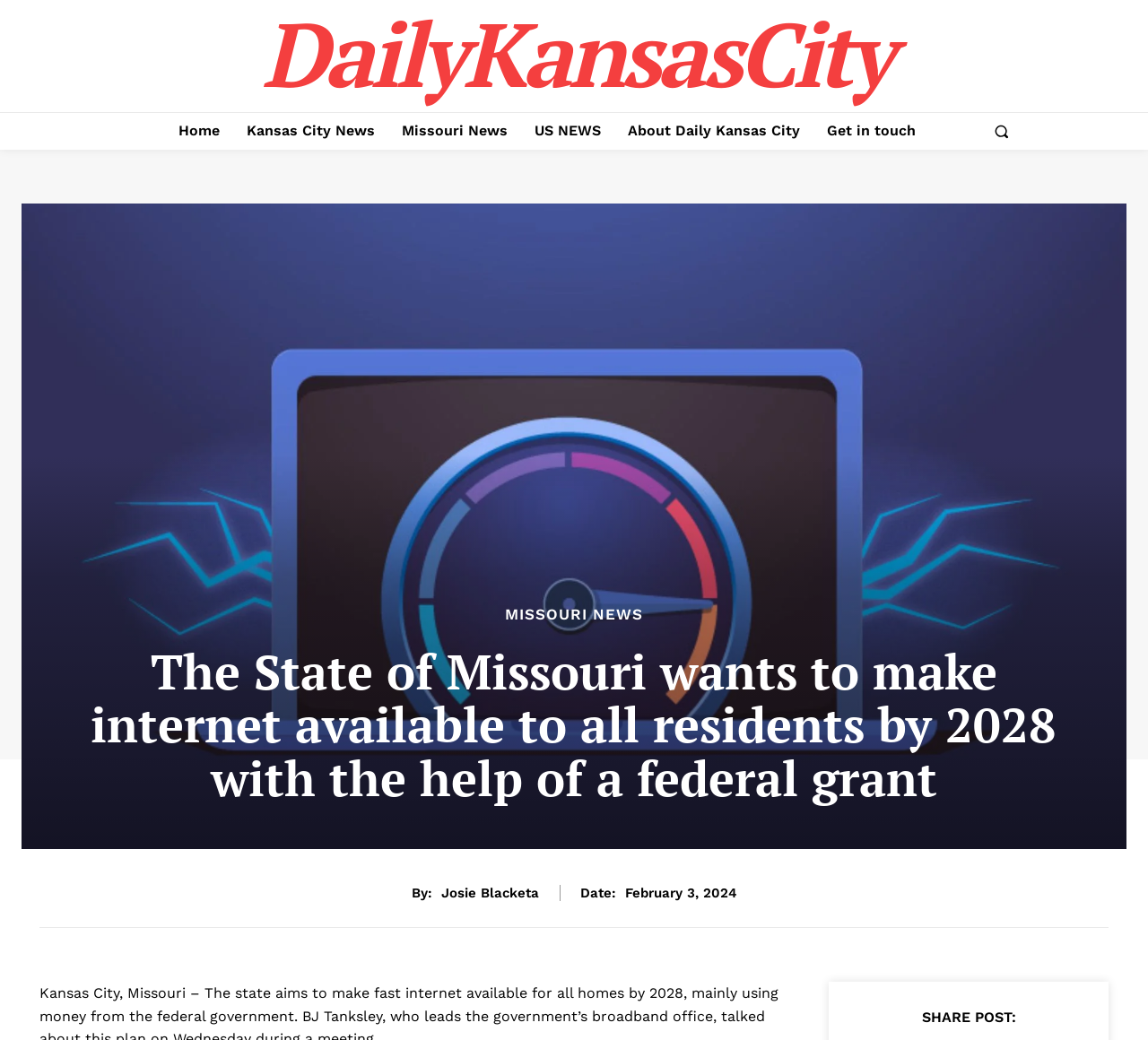Determine the bounding box coordinates of the clickable region to follow the instruction: "read Missouri News".

[0.342, 0.108, 0.45, 0.144]